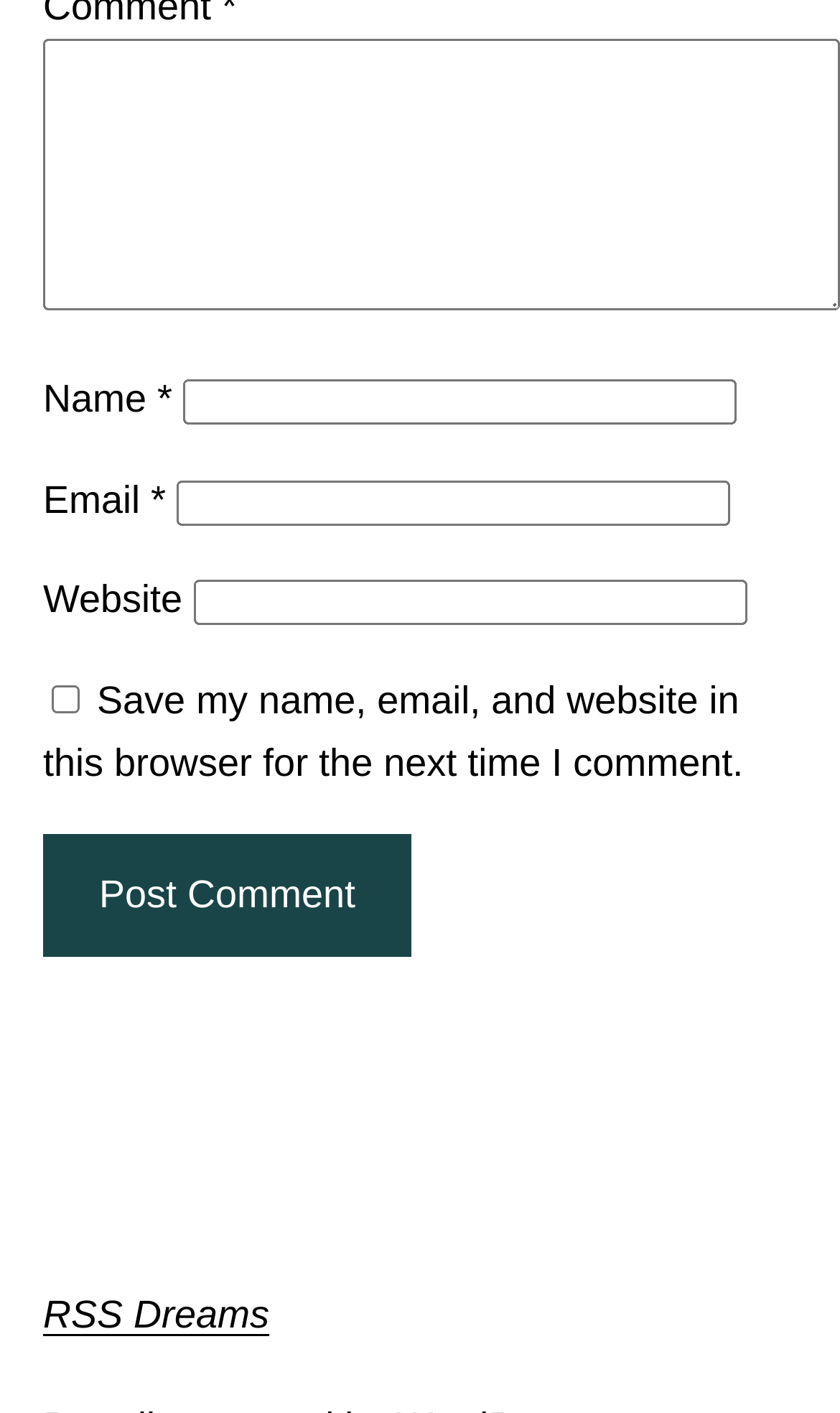Use a single word or phrase to answer the following:
How many textboxes are required?

Three